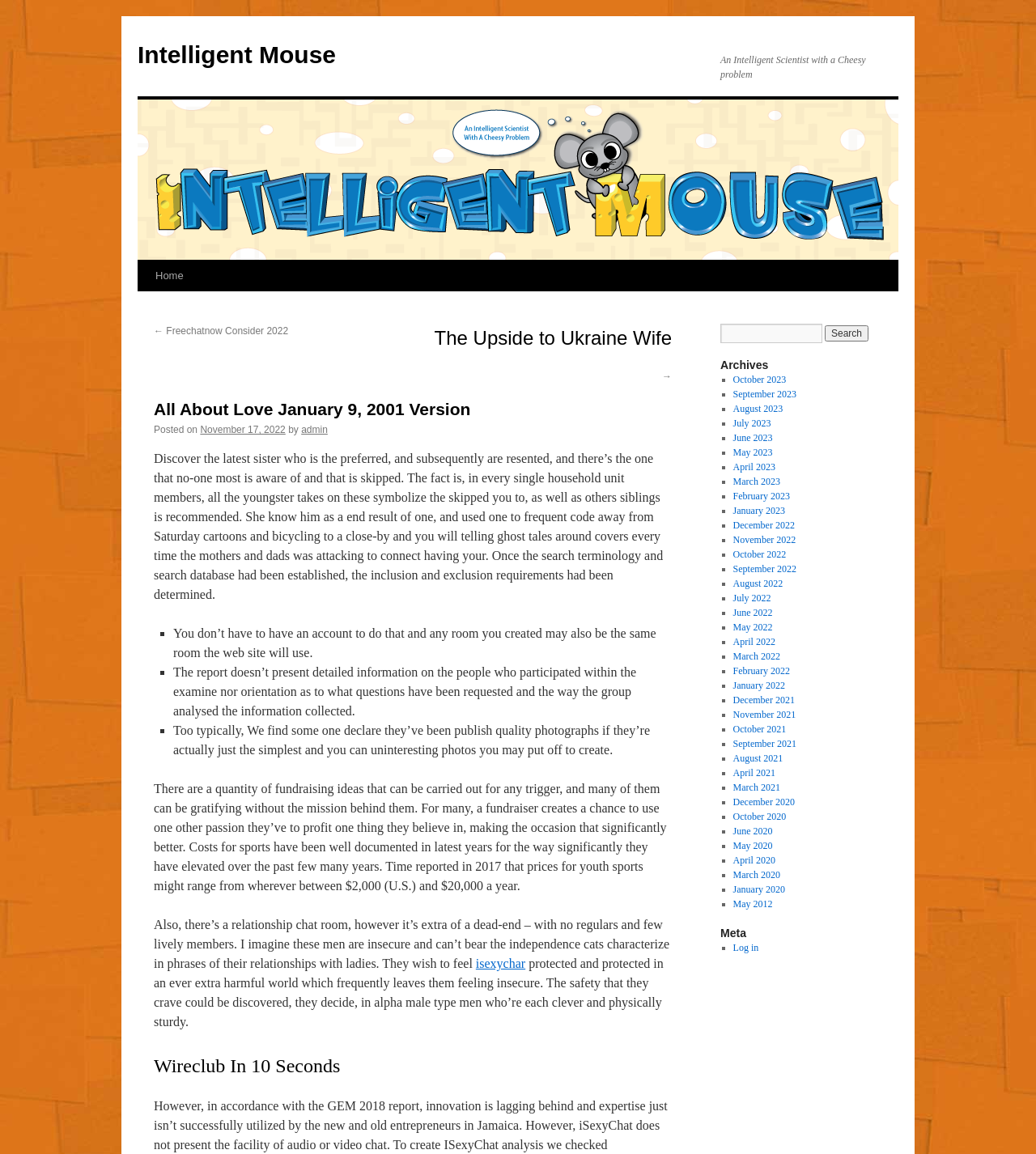Please analyze the image and provide a thorough answer to the question:
How many list markers are there in the Archives section?

The Archives section is located on the right side of the webpage. It contains a list of links to different months. Each month is preceded by a list marker, which is a bullet point. By counting the number of list markers, we can find that there are 34 list markers in the Archives section.